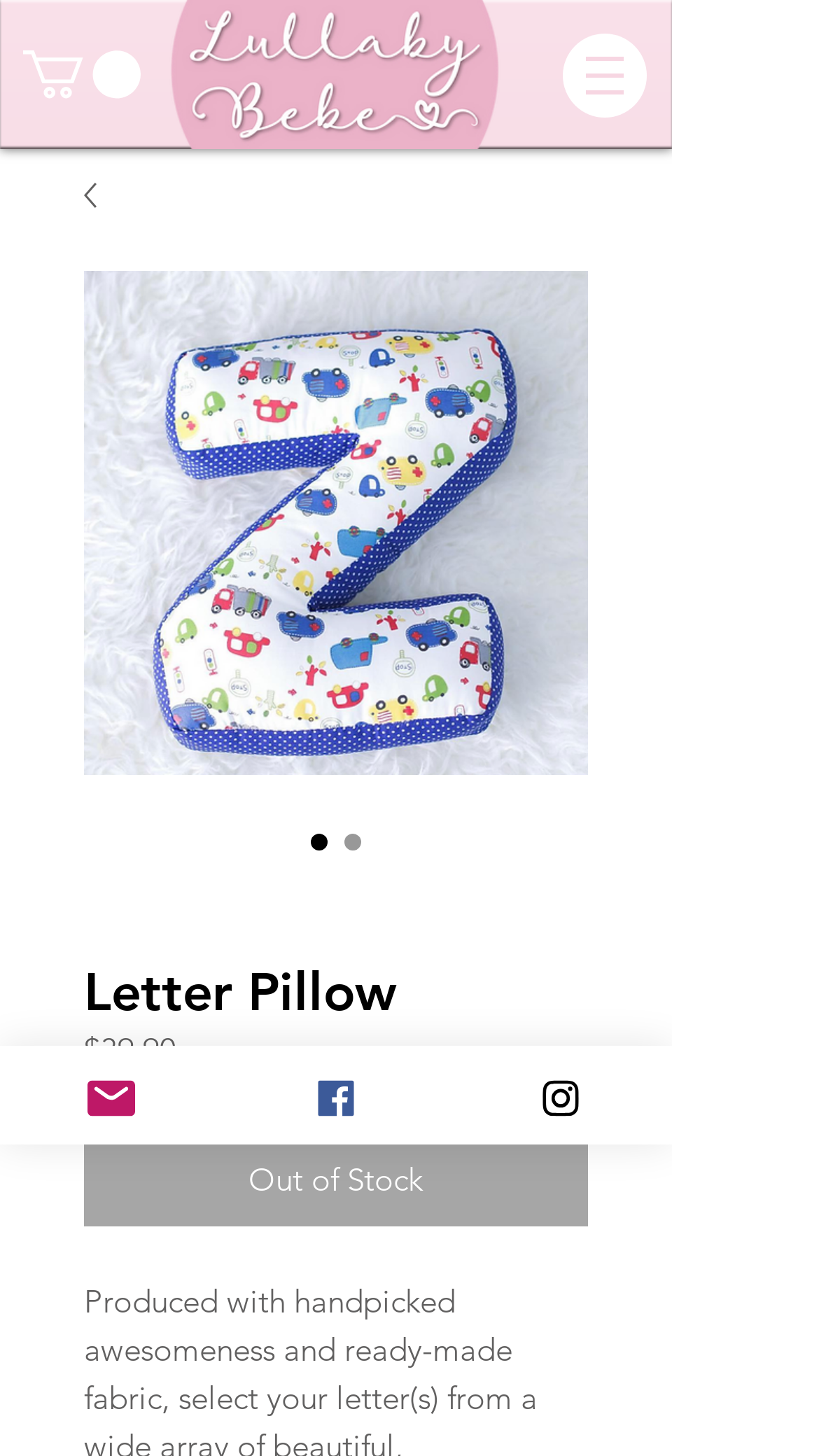What is the price of the Letter Pillow?
Refer to the screenshot and deliver a thorough answer to the question presented.

I found the price of the Letter Pillow by looking at the StaticText element with the text '$39.90' which is located near the 'Letter Pillow' heading and the 'Price' label.